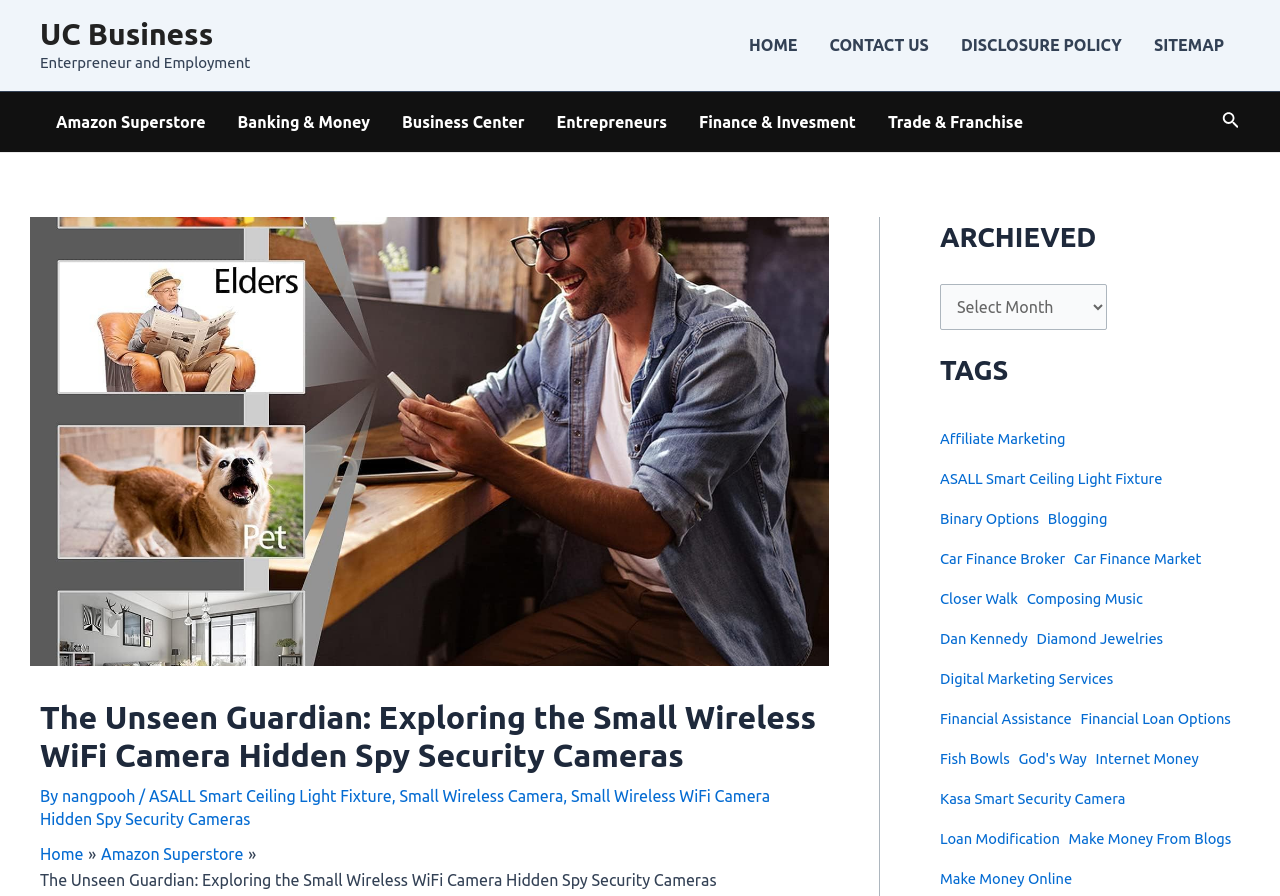Find the bounding box coordinates of the element you need to click on to perform this action: 'Click the 'Contact' link'. The coordinates should be represented by four float values between 0 and 1, in the format [left, top, right, bottom].

None